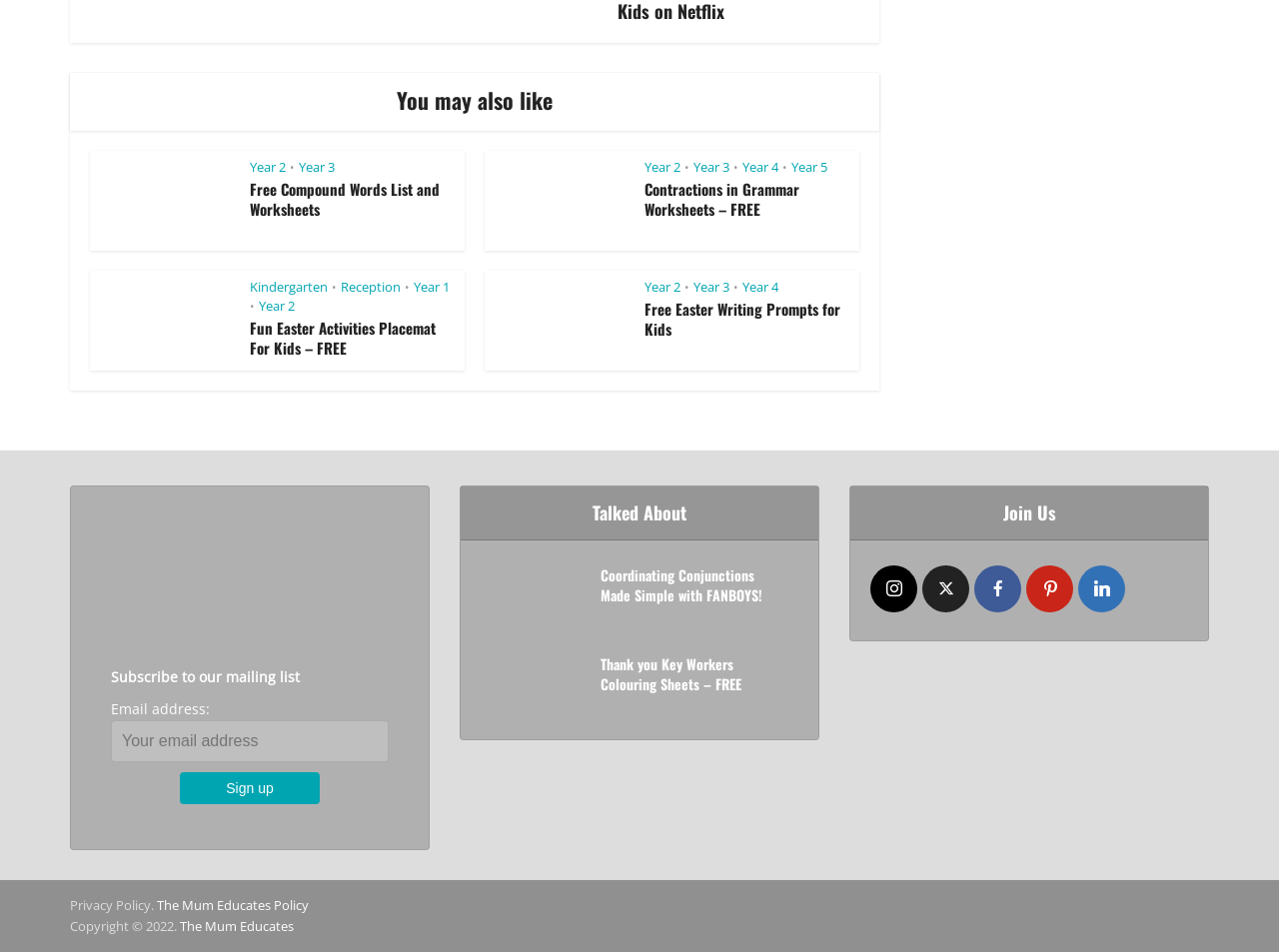Identify the bounding box coordinates necessary to click and complete the given instruction: "Check the 'Fun Easter Activities Placemat For Kids – FREE' article".

[0.195, 0.332, 0.341, 0.377]